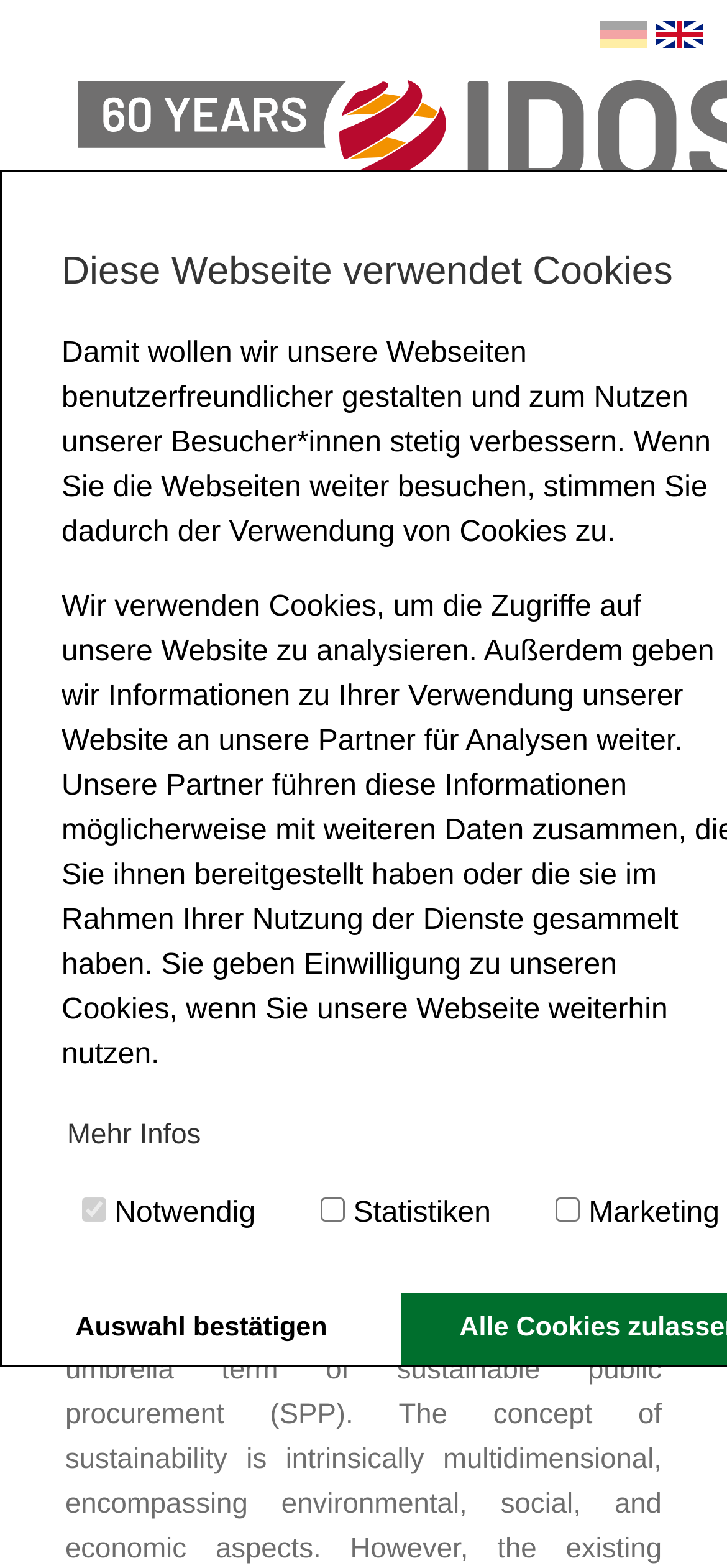Pinpoint the bounding box coordinates of the element you need to click to execute the following instruction: "Open access". The bounding box should be represented by four float numbers between 0 and 1, in the format [left, top, right, bottom].

[0.09, 0.741, 0.317, 0.761]